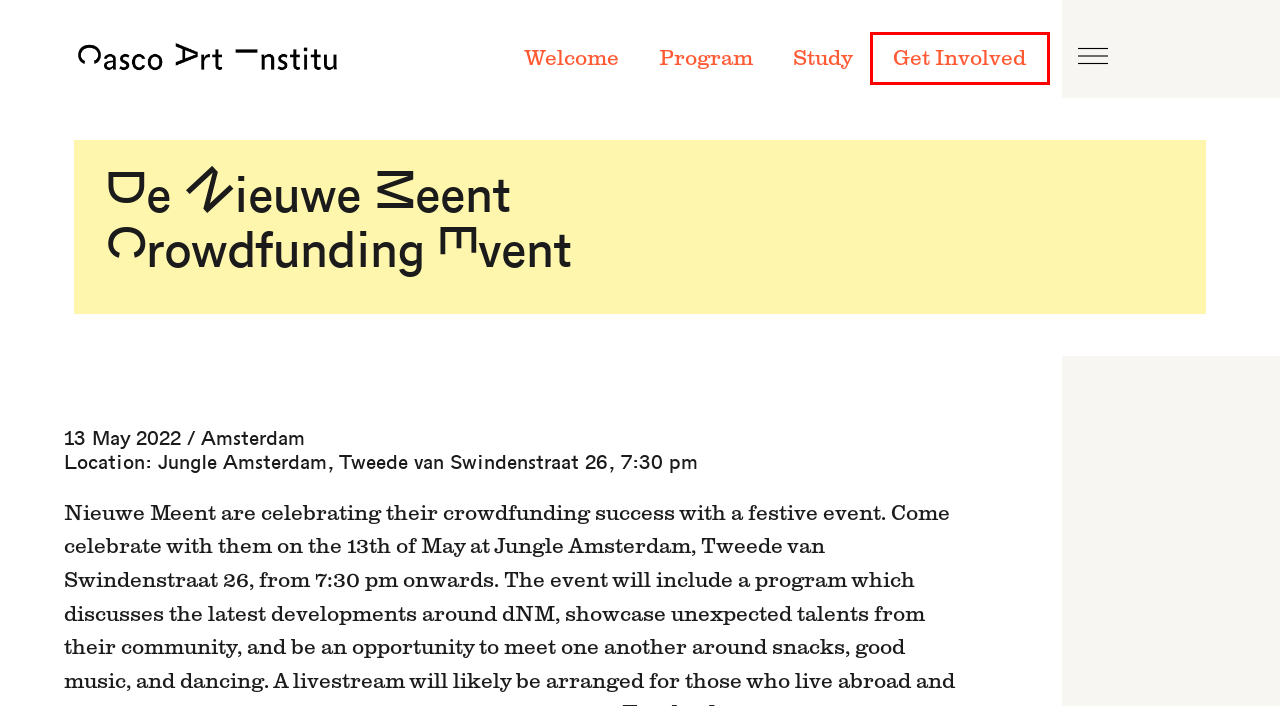You’re provided with a screenshot of a webpage that has a red bounding box around an element. Choose the best matching webpage description for the new page after clicking the element in the red box. The options are:
A. Get Involved - Casco Art Institute
B. Casco Art Institute: Working for the Commons - Casco Art Institute
C. Casco Art Institute nieuwsbrief - Casco Art Institute
D. Connecting Geographies #5, a project by Marjolijn Boterenbrood - Casco Art Institute
E. About - Casco Art Institute
F. Program - Casco Art Institute
G. Study - Casco Art Institute
H. Foundation - Casco Art Institute

A